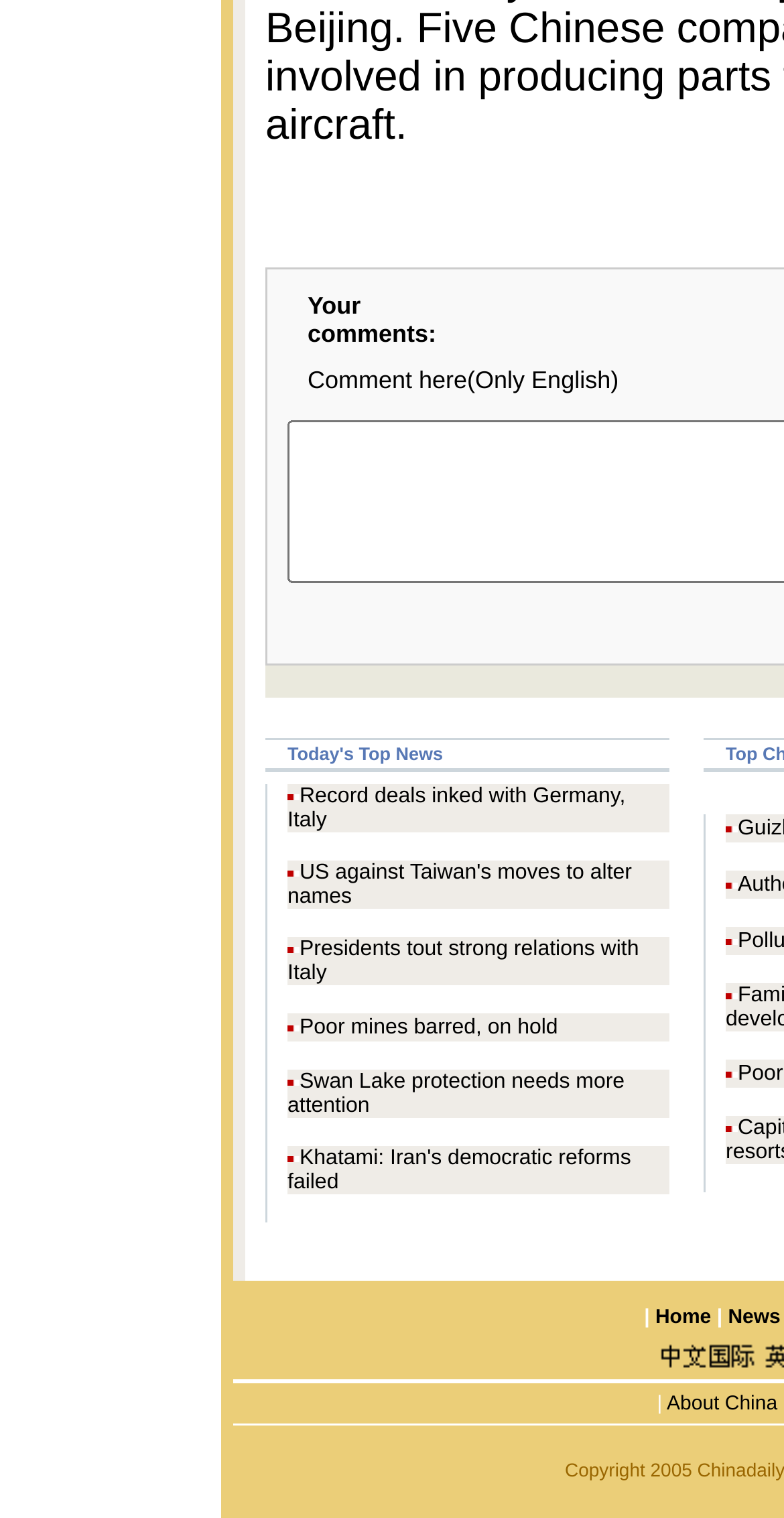Please identify the bounding box coordinates of the clickable area that will fulfill the following instruction: "Read 'Today's Top News'". The coordinates should be in the format of four float numbers between 0 and 1, i.e., [left, top, right, bottom].

[0.367, 0.487, 0.854, 0.506]